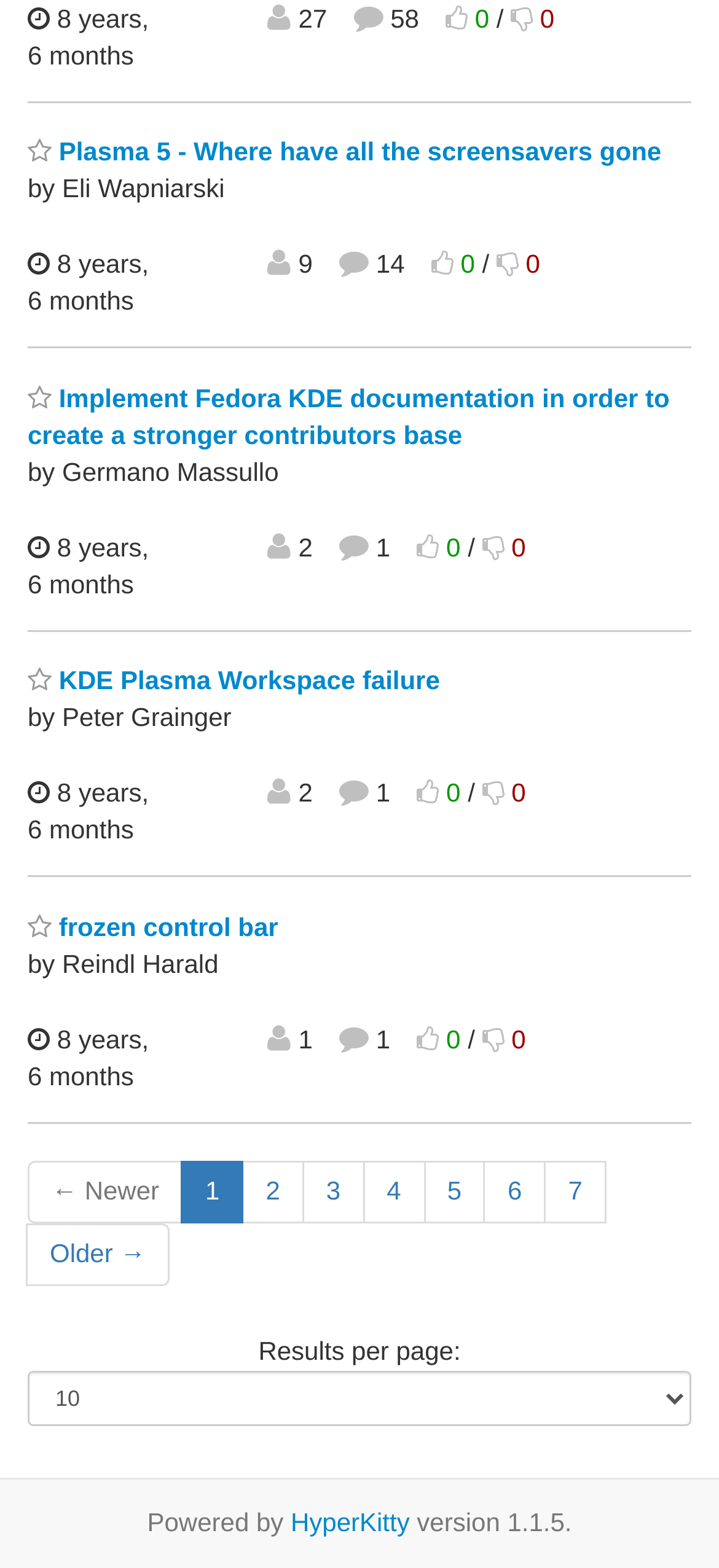Given the following UI element description: "0 comments", find the bounding box coordinates in the webpage screenshot.

None